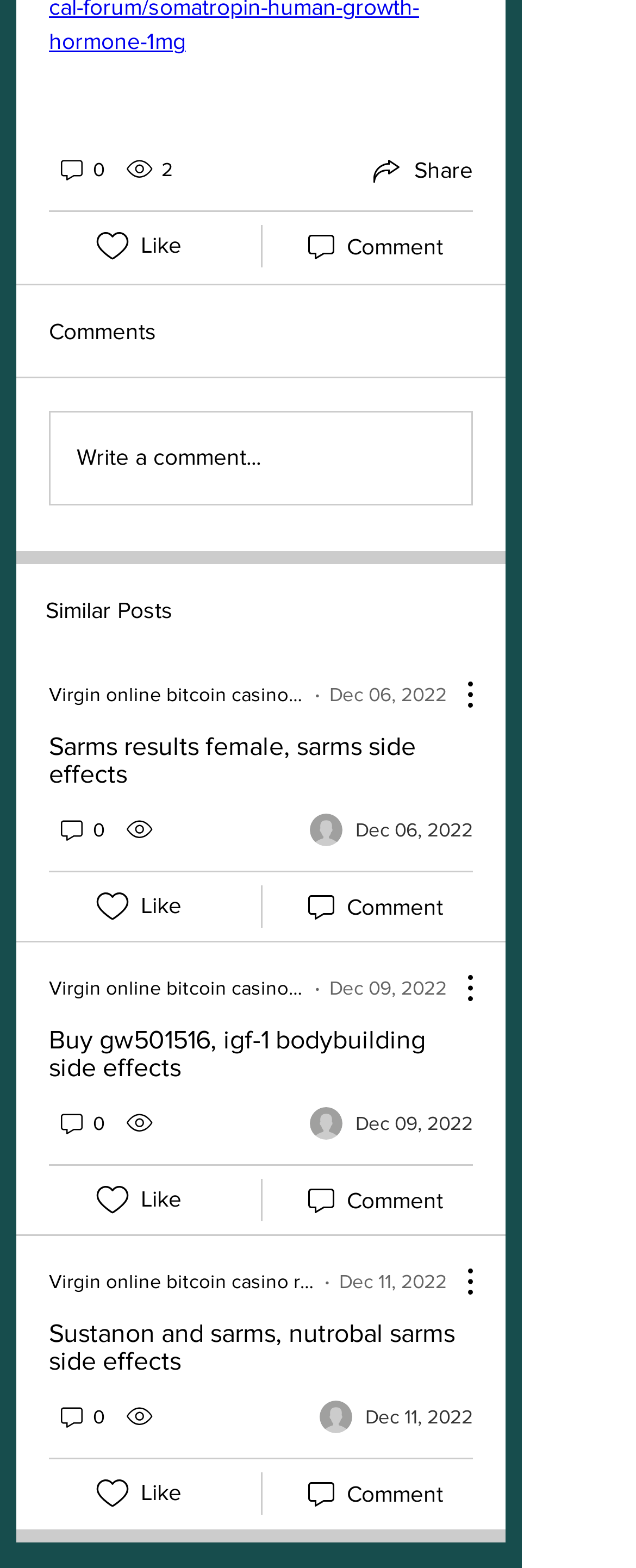Provide the bounding box coordinates for the area that should be clicked to complete the instruction: "Click the 'Share via link' button".

[0.577, 0.096, 0.744, 0.12]